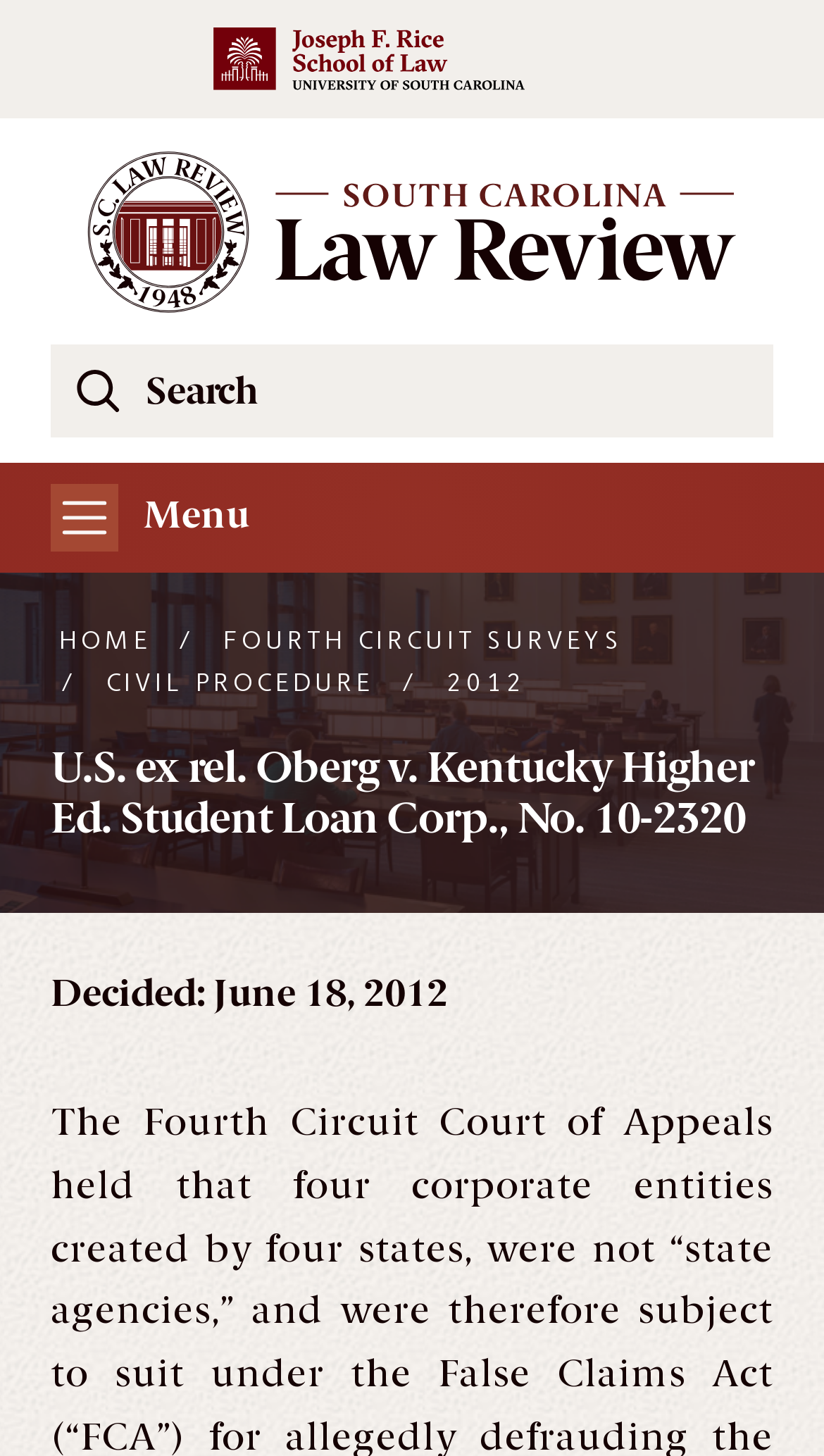Using the provided element description: "Fourth Circuit Surveys", identify the bounding box coordinates. The coordinates should be four floats between 0 and 1 in the order [left, top, right, bottom].

[0.261, 0.428, 0.766, 0.457]